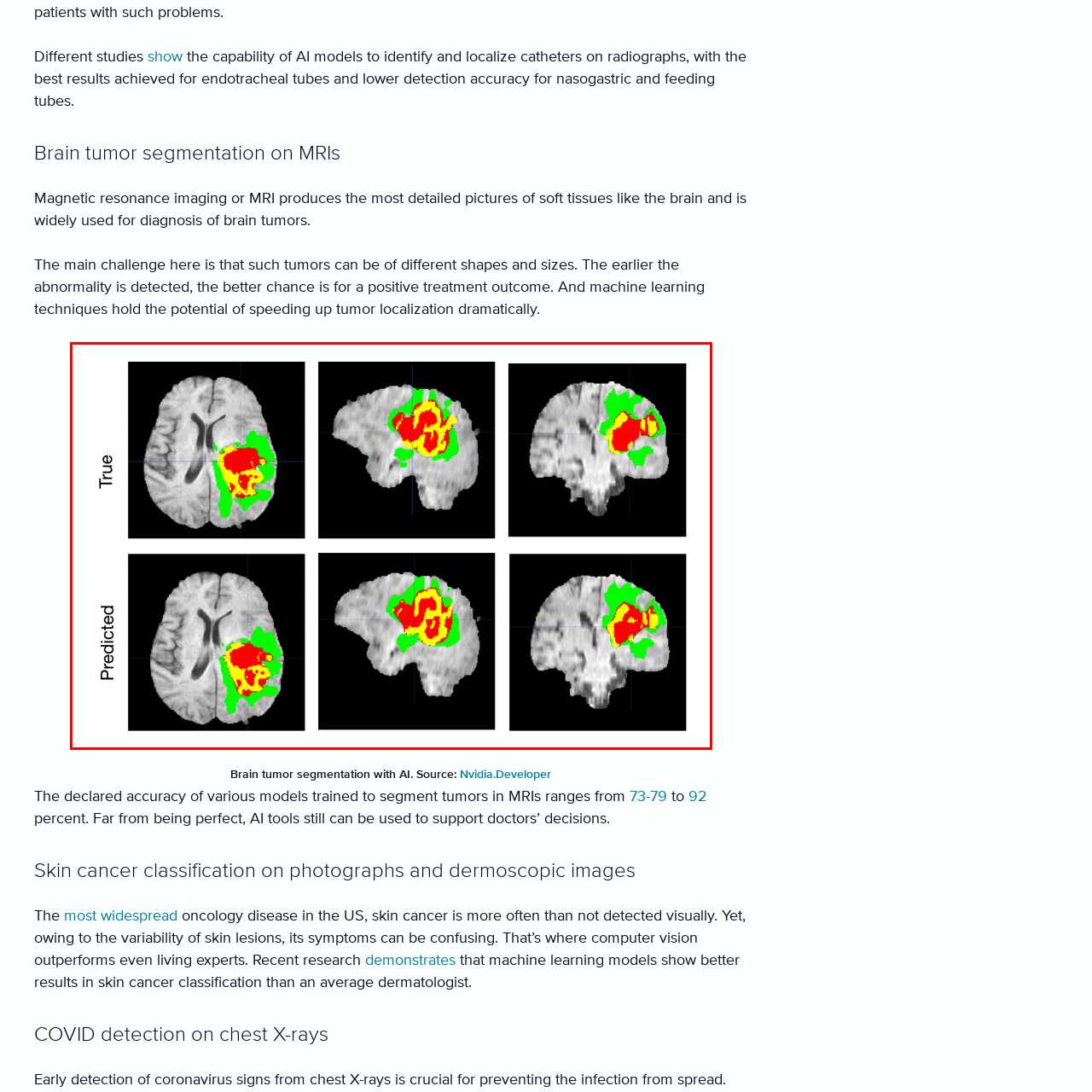Study the part of the image enclosed in the turquoise frame and answer the following question with detailed information derived from the image: 
What is the challenge highlighted in the visualization?

The visualization emphasizes the challenges of accurately detecting brain tumors of various shapes and sizes, which is a crucial task in radiology, and showcases the potential of AI in improving diagnostic outcomes in this context.